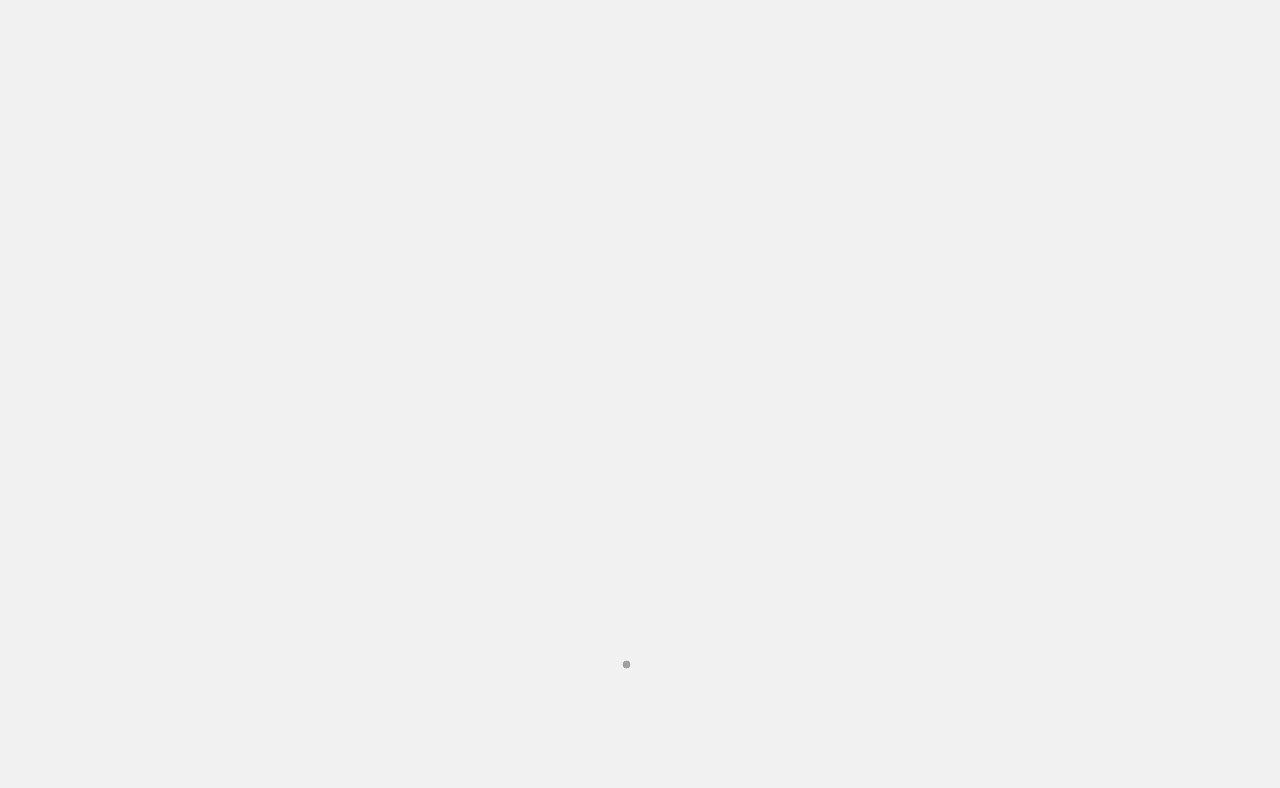Respond with a single word or phrase to the following question: What is the function of the element located at [0.706, 0.49, 0.875, 0.547]?

Searchbox